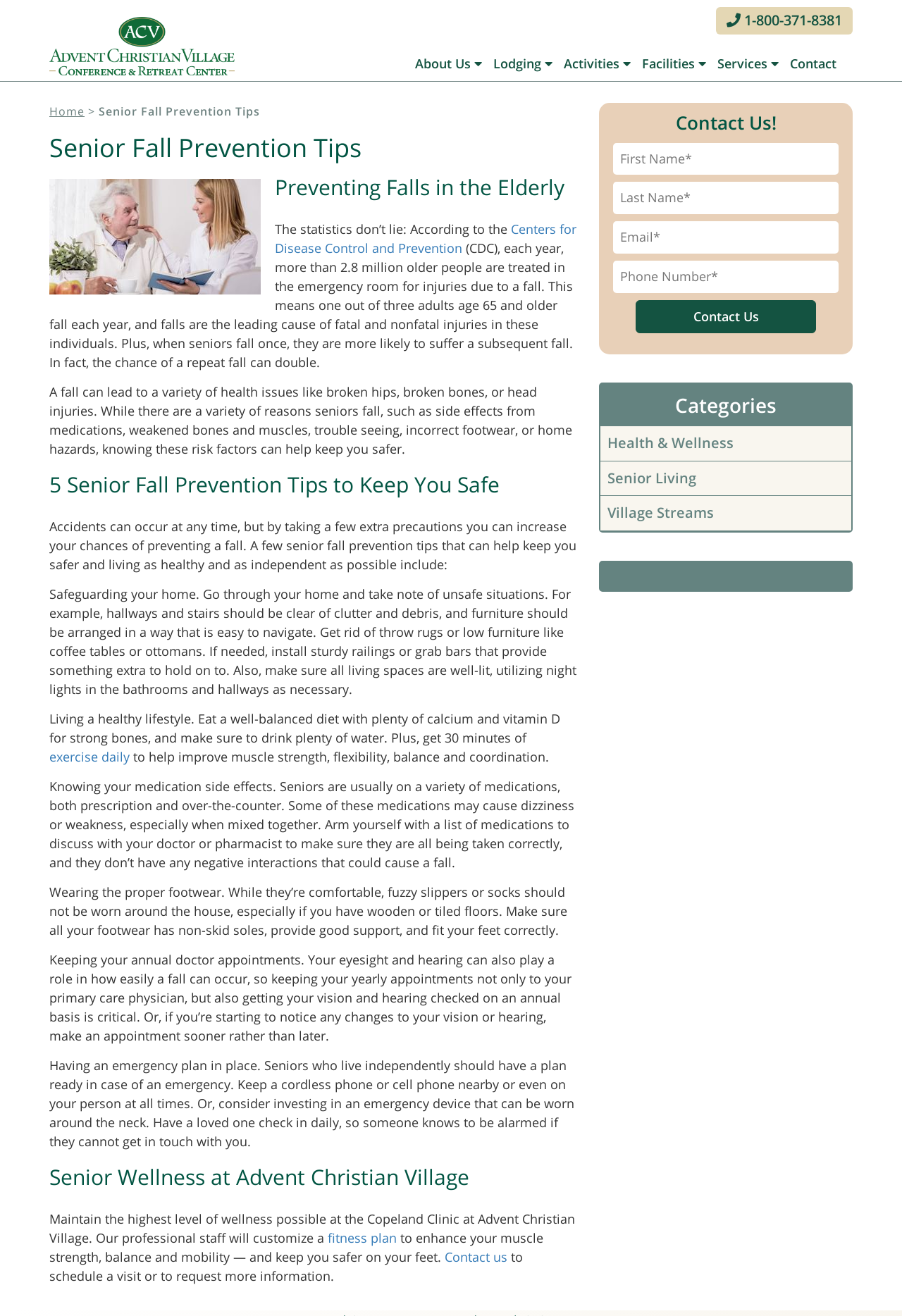Locate the bounding box coordinates of the element that should be clicked to fulfill the instruction: "Click the 'About Us' link".

[0.454, 0.035, 0.541, 0.061]